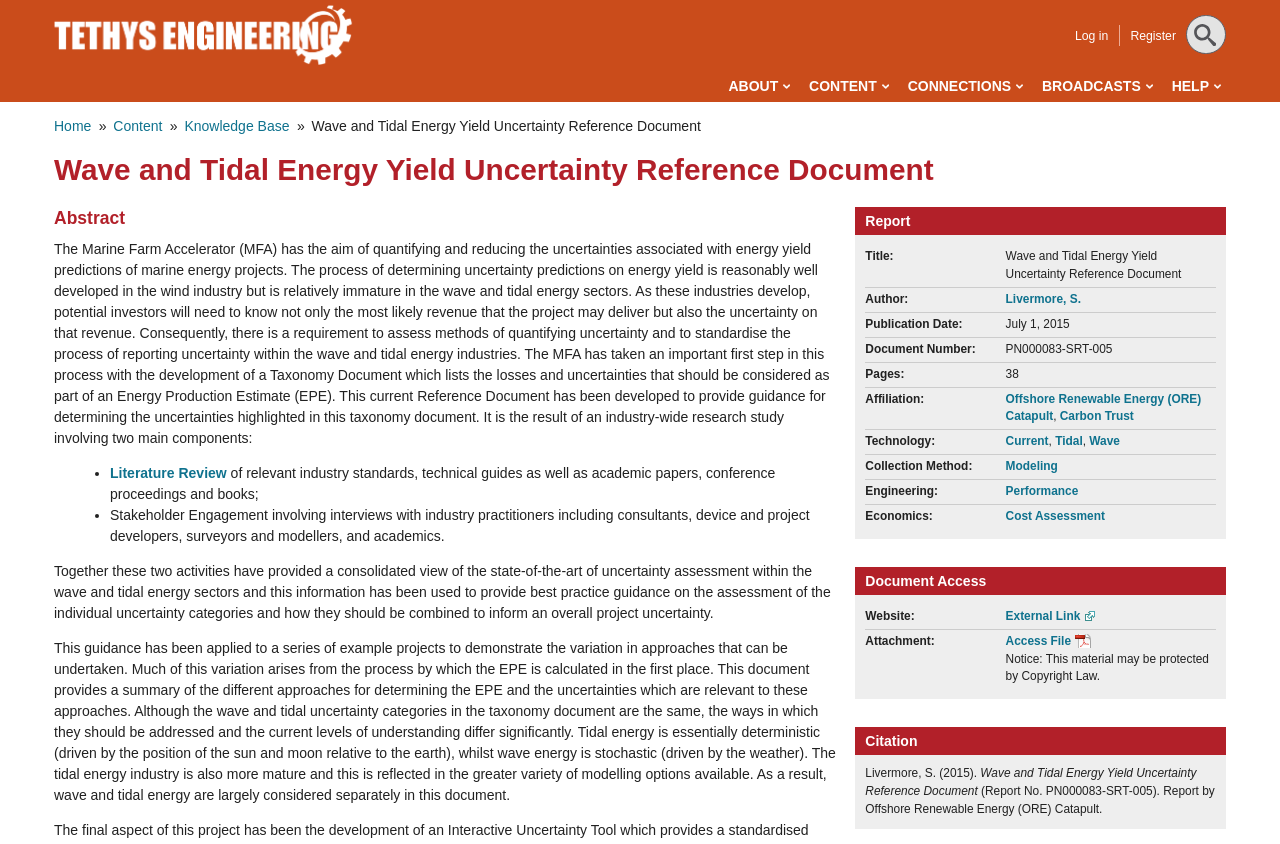Determine the webpage's heading and output its text content.

Wave and Tidal Energy Yield Uncertainty Reference Document